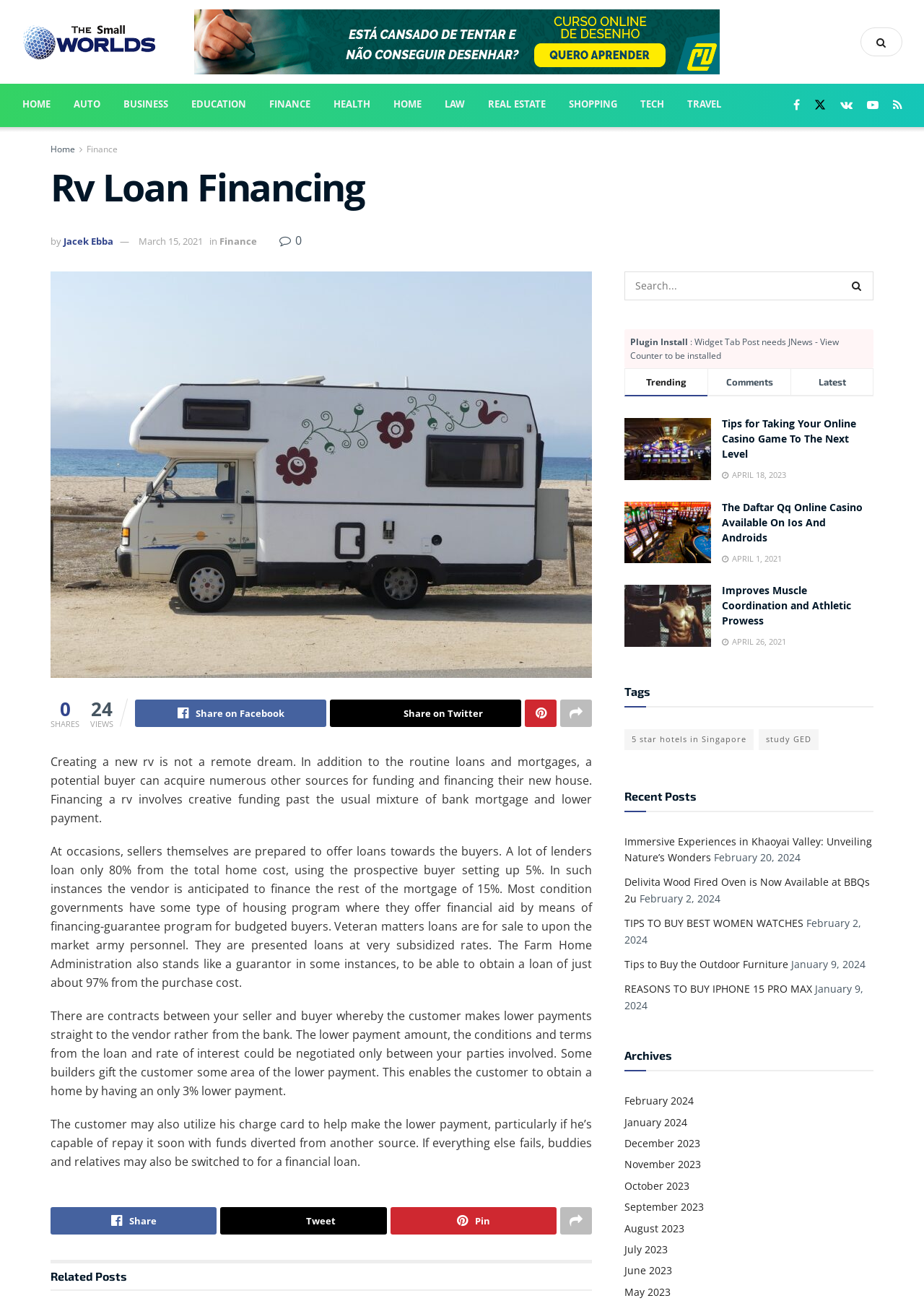Please identify the coordinates of the bounding box for the clickable region that will accomplish this instruction: "Click on the 'FINANCE' link".

[0.279, 0.064, 0.348, 0.097]